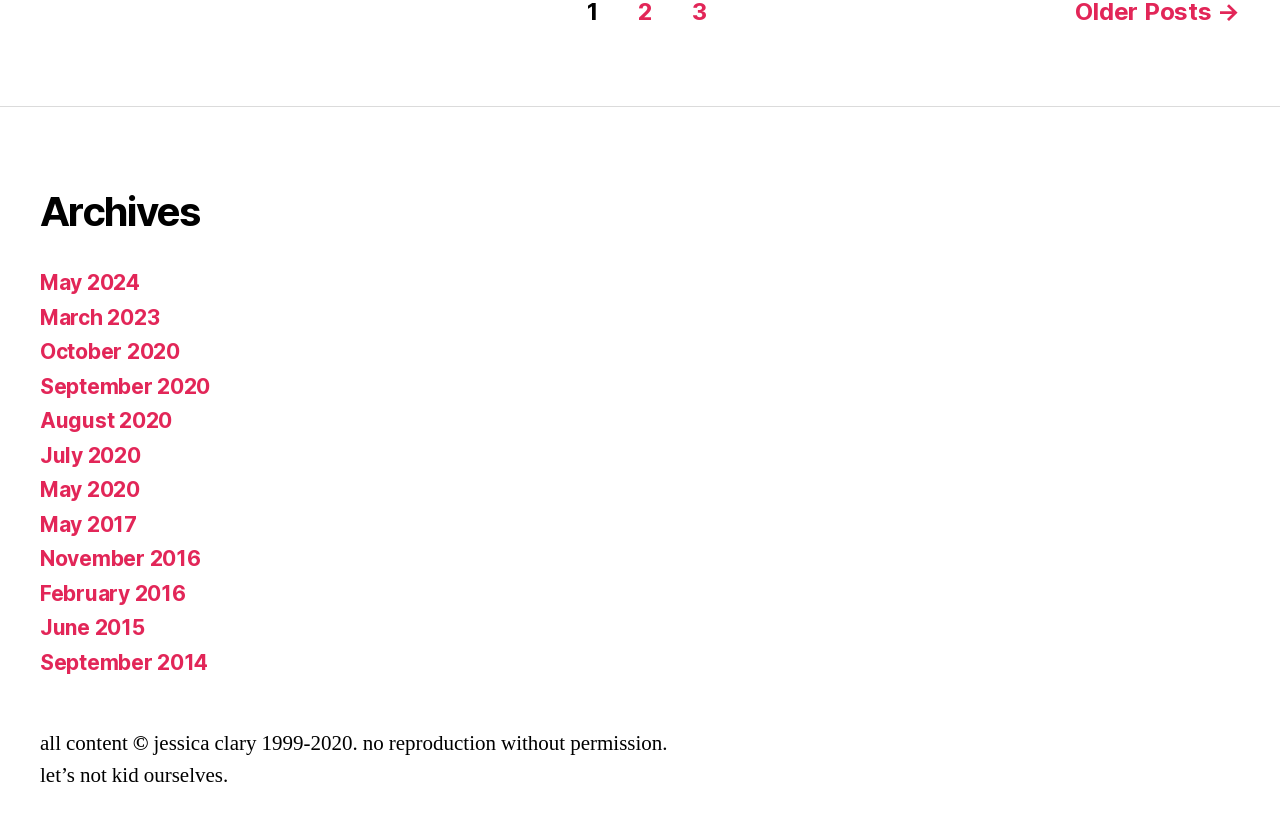Pinpoint the bounding box coordinates of the area that must be clicked to complete this instruction: "go to page 2".

[0.498, 0.021, 0.51, 0.056]